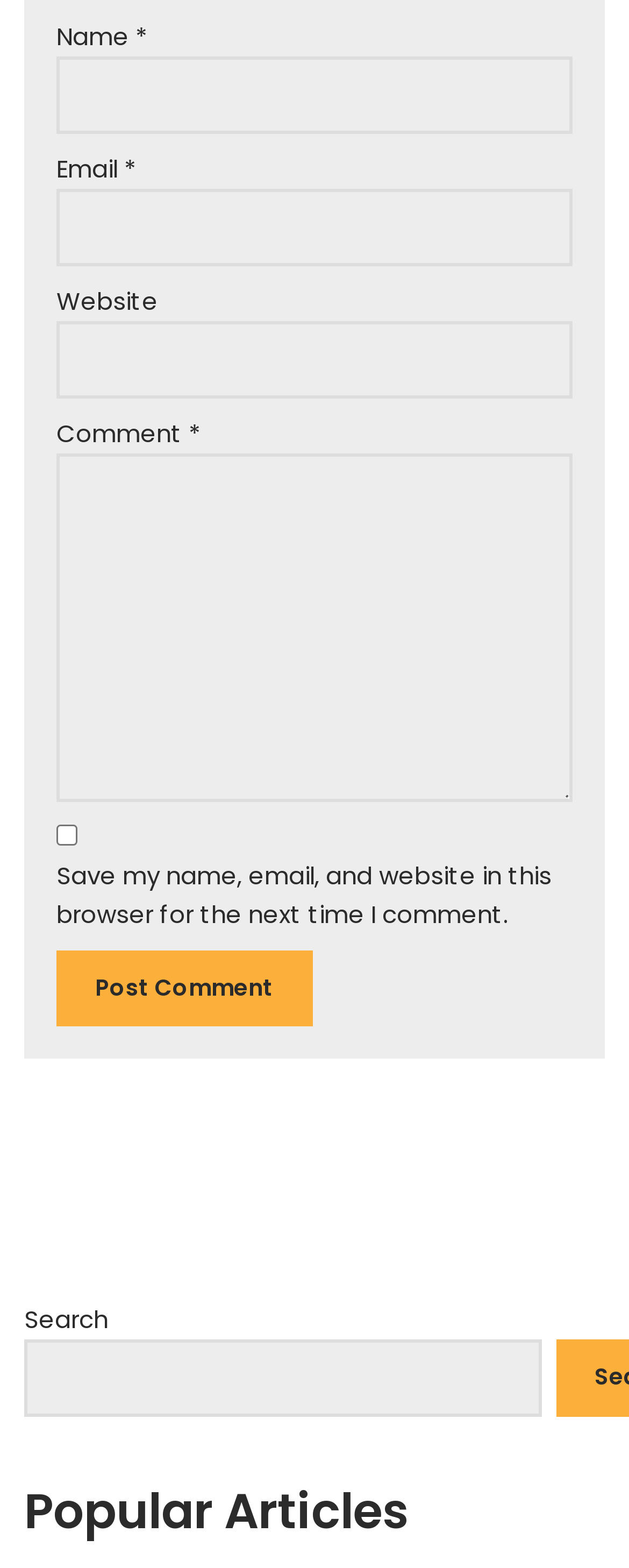Determine the bounding box coordinates (top-left x, top-left y, bottom-right x, bottom-right y) of the UI element described in the following text: parent_node: Comment * name="comment"

[0.09, 0.289, 0.91, 0.512]